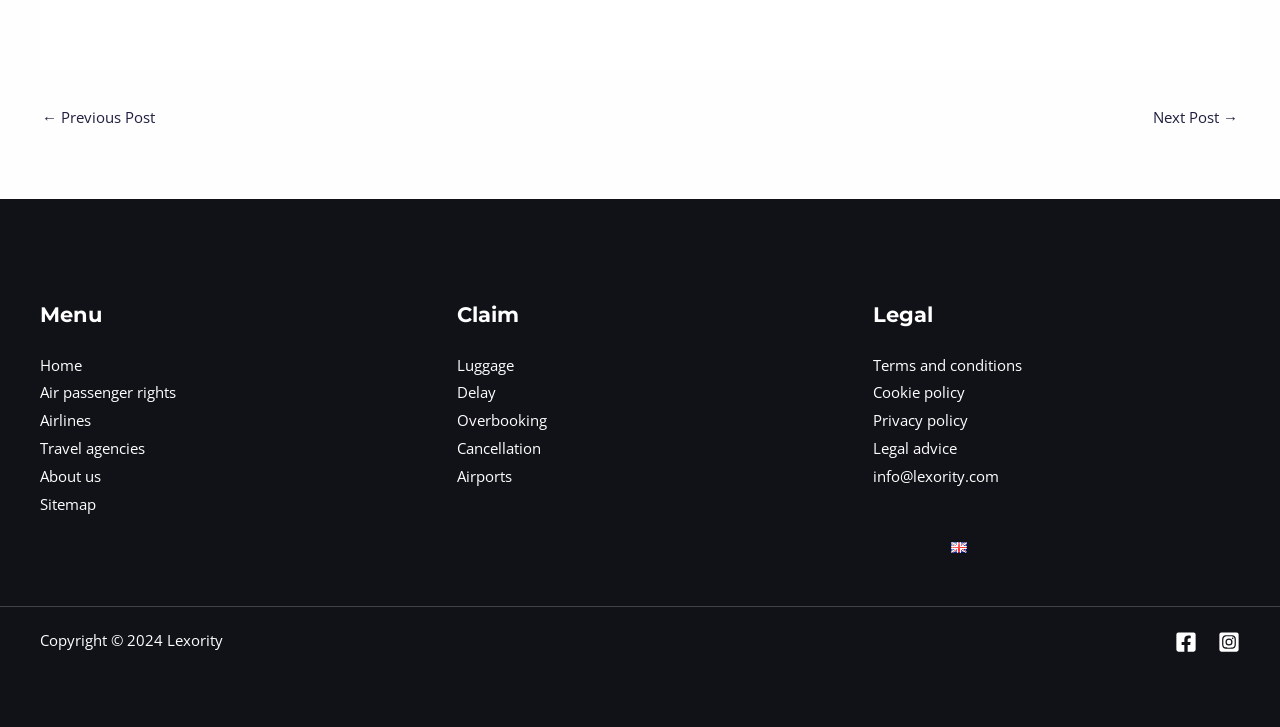Answer the question with a single word or phrase: 
How many language options are available in the footer?

5